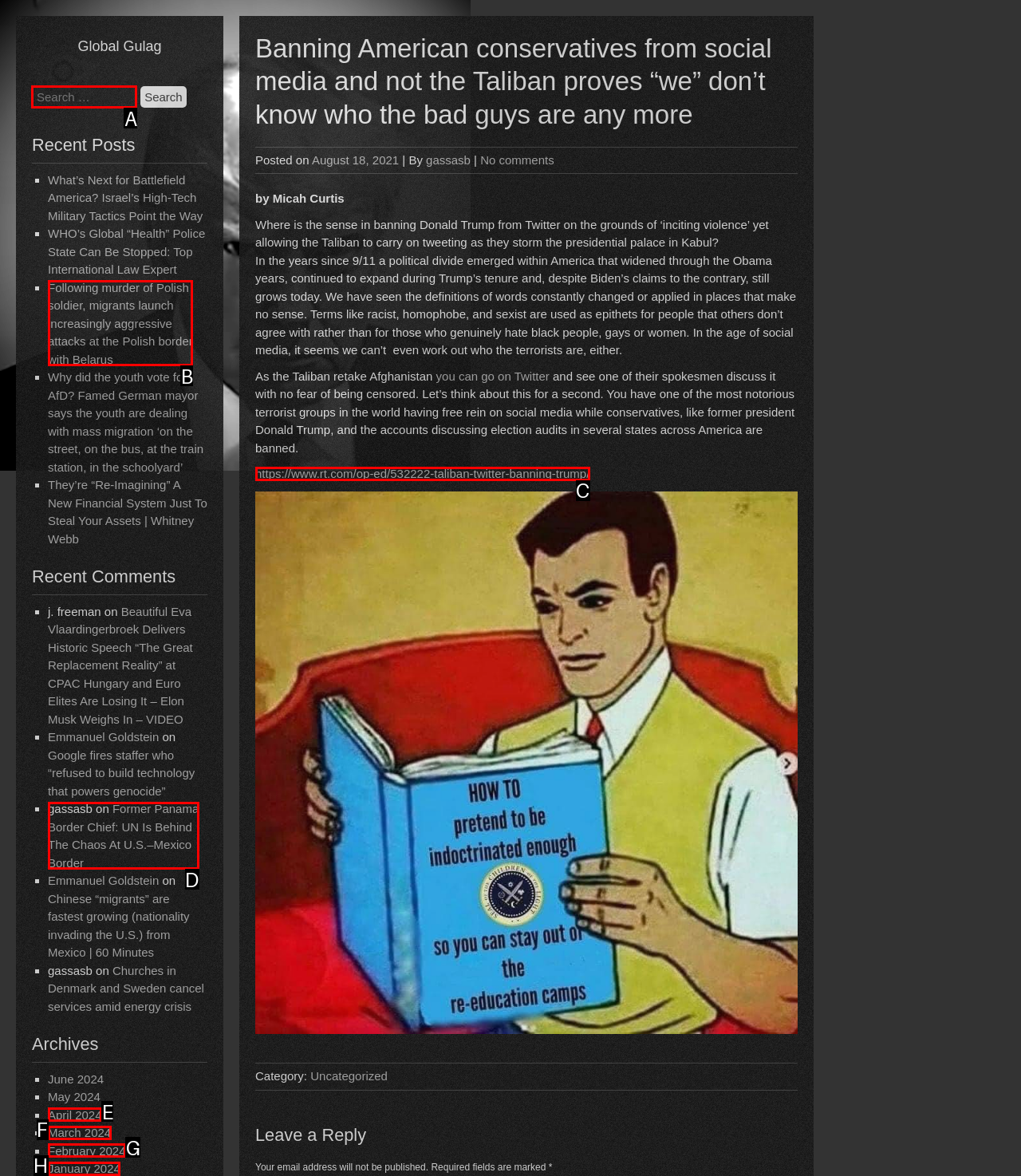Select the appropriate bounding box to fulfill the task: Search for something Respond with the corresponding letter from the choices provided.

A